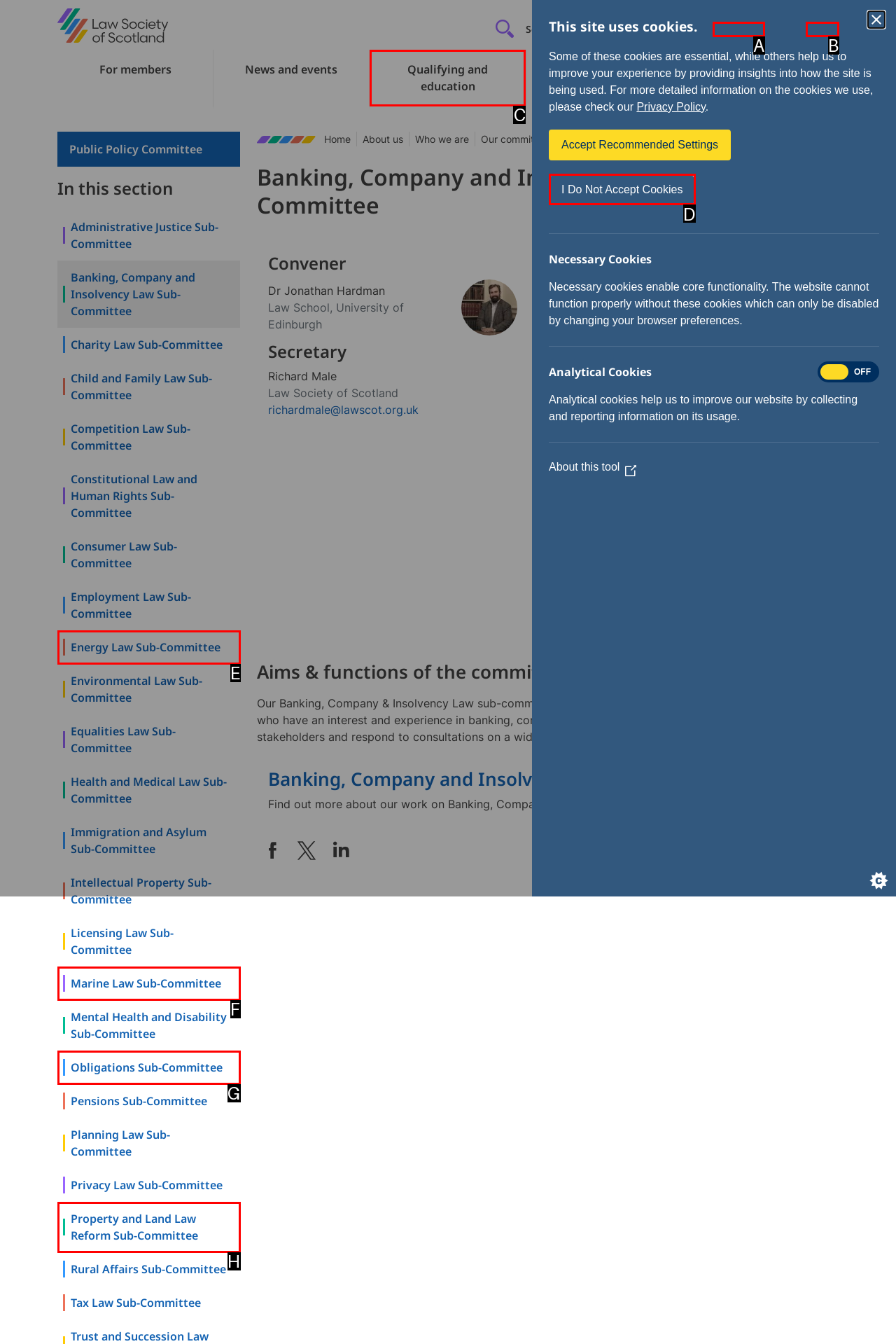Identify the UI element that corresponds to this description: Qualifying and education
Respond with the letter of the correct option.

C